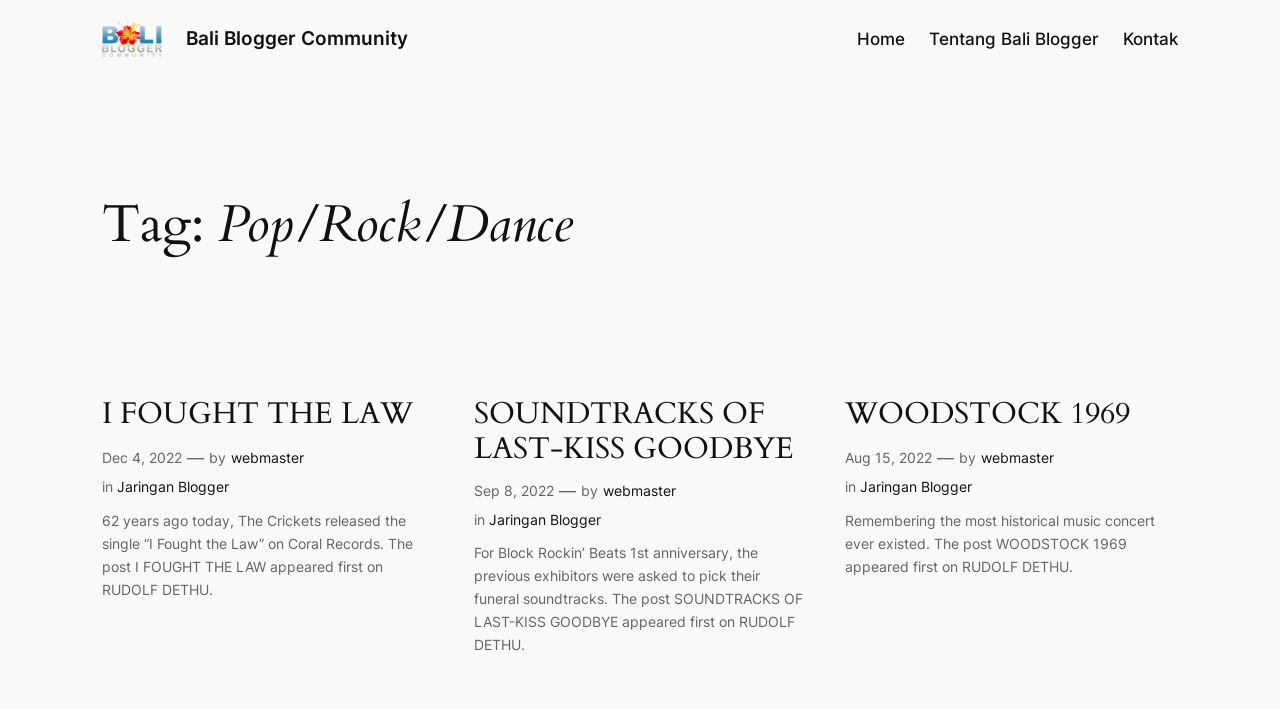Find the bounding box coordinates of the element you need to click on to perform this action: 'Click on the 'Home' link'. The coordinates should be represented by four float values between 0 and 1, in the format [left, top, right, bottom].

[0.669, 0.036, 0.707, 0.073]